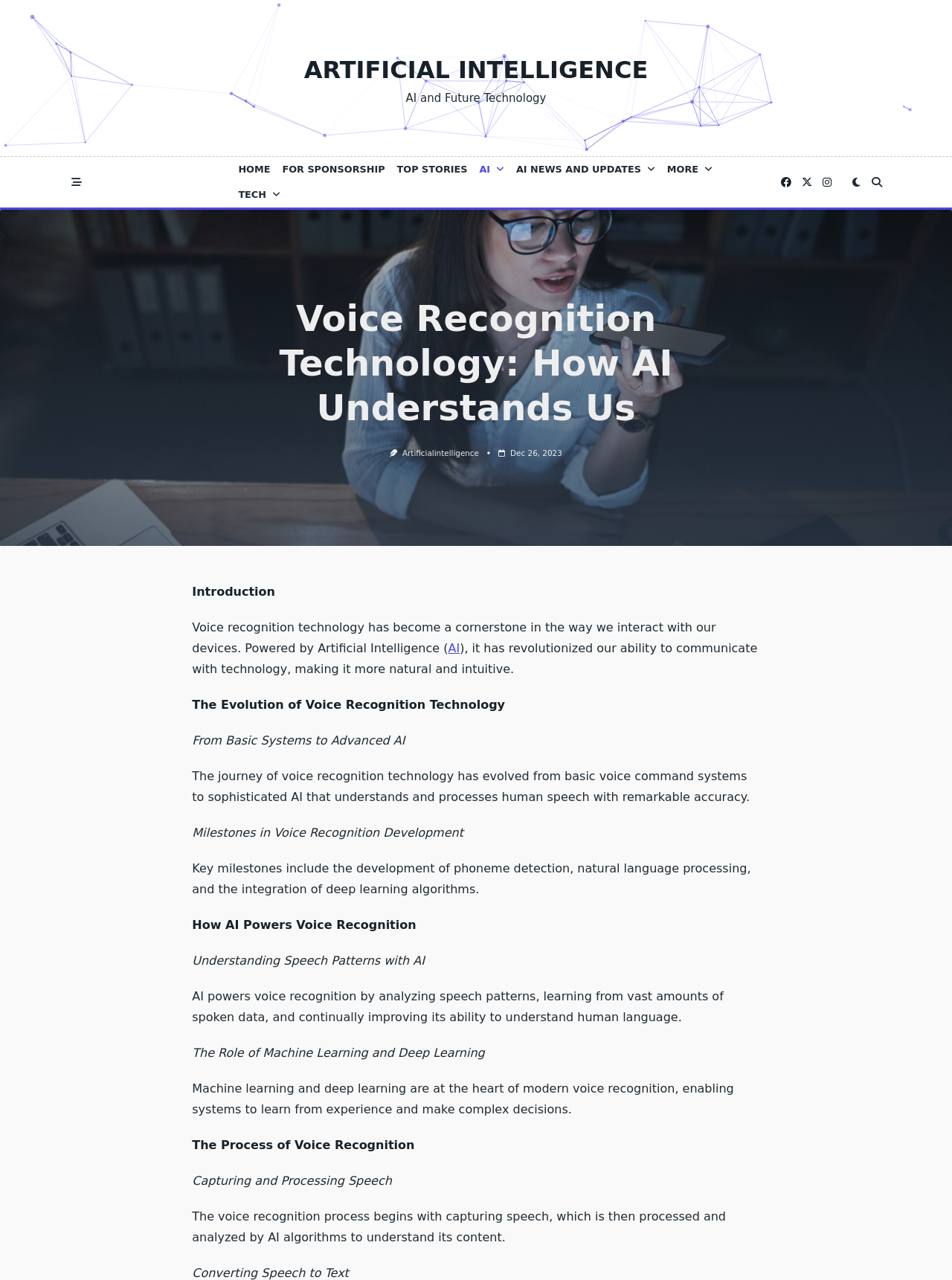Can you find the bounding box coordinates of the area I should click to execute the following instruction: "Click on the 'HOME' link"?

[0.244, 0.123, 0.29, 0.142]